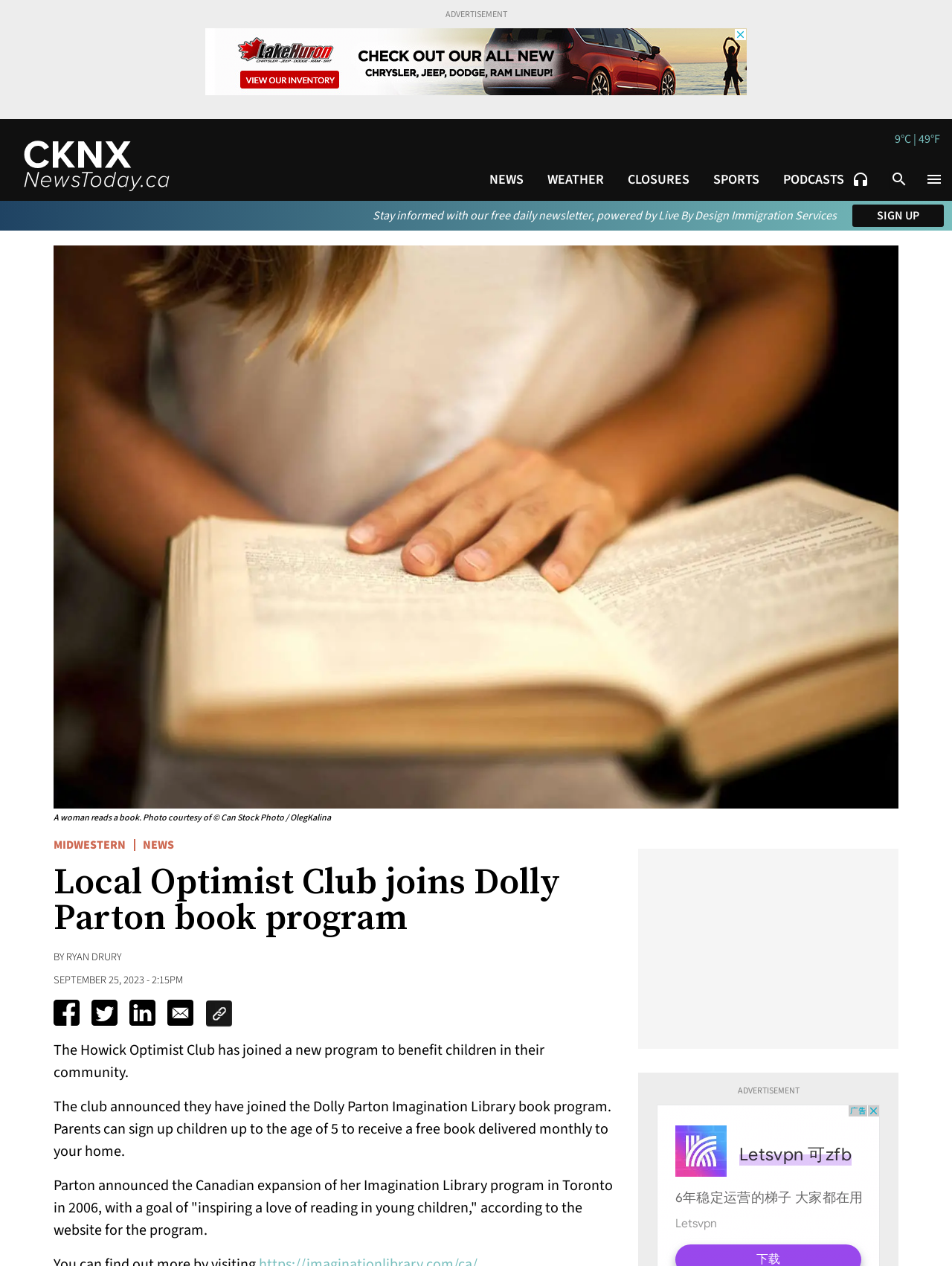Who announced the Canadian expansion of the Imagination Library program? Based on the image, give a response in one word or a short phrase.

Dolly Parton